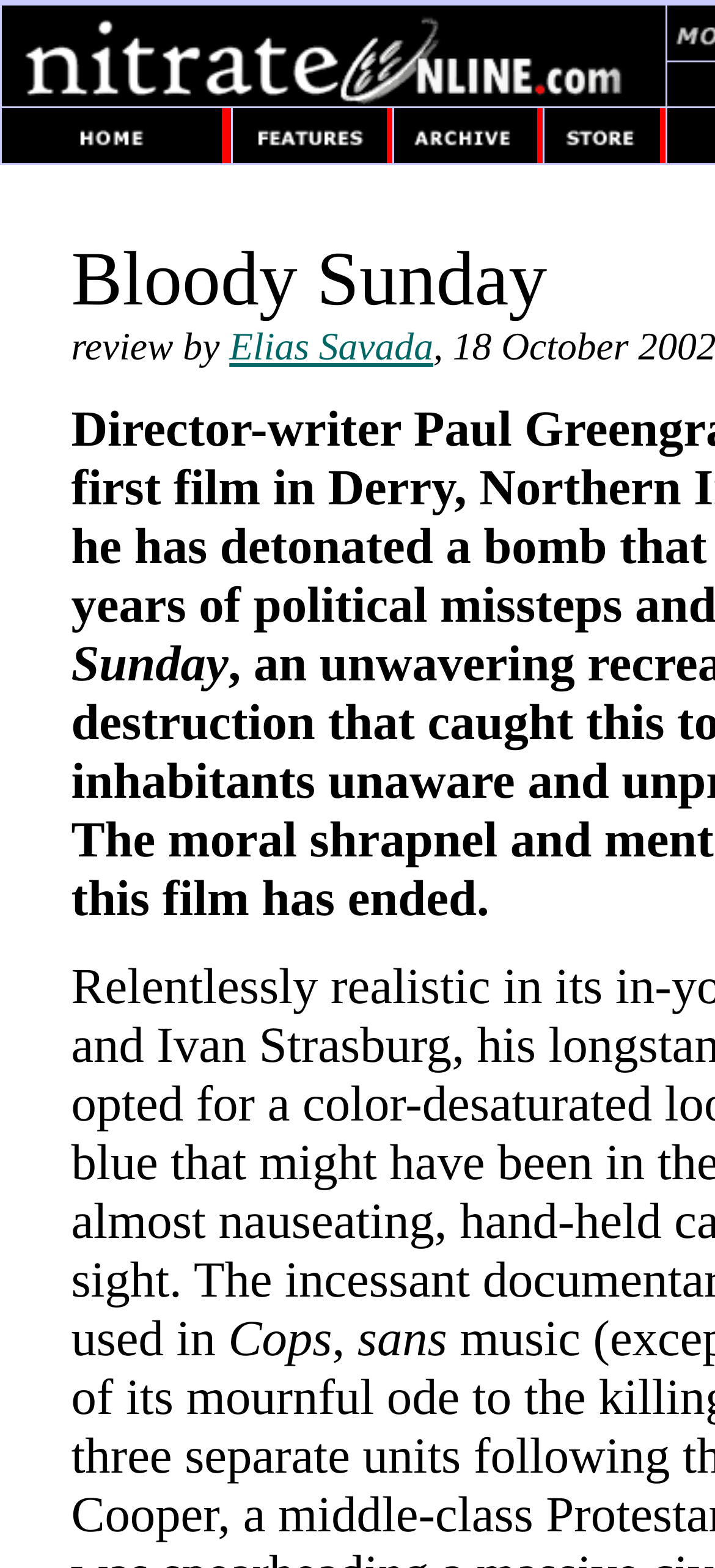What is the shape of the images in the grid cells?
Please provide a comprehensive answer based on the information in the image.

Based on the bounding box coordinates of the images, I can infer that they are rectangular in shape, as the x1 and x2 coordinates are not equal, and the y1 and y2 coordinates are not equal.